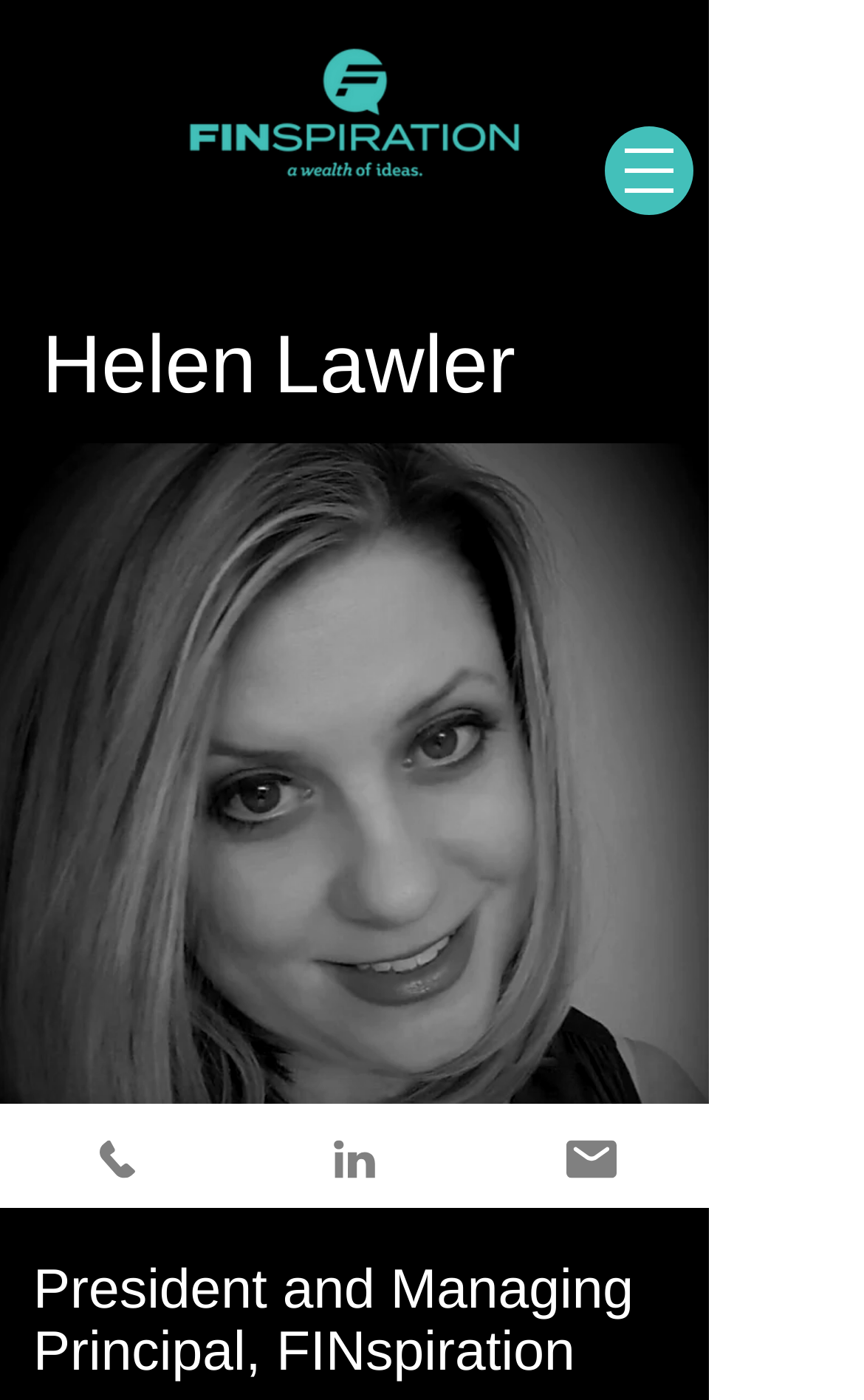Craft a detailed narrative of the webpage's structure and content.

The webpage is about Helen Lawler, a thought leader and expert in the financial marketing industry, and her company Finspiration, which offers data analytics, marketing strategies, and tactical execution for banks, credit unions, and other financial services.

At the top of the page, there is a navigation menu button on the right side, which can be opened to reveal more options. Below the navigation button, there is a prominent heading that displays Helen Lawler's name. 

Further down, there is a secondary heading that describes her title as President and Managing Principal of Finspiration. This heading is located near the bottom of the page.

On the left side of the page, there are three links: Phone, LinkedIn, and Email, each accompanied by a small image. These links are positioned near the bottom of the page, with the Phone link at the top, followed by the LinkedIn link, and then the Email link at the bottom.